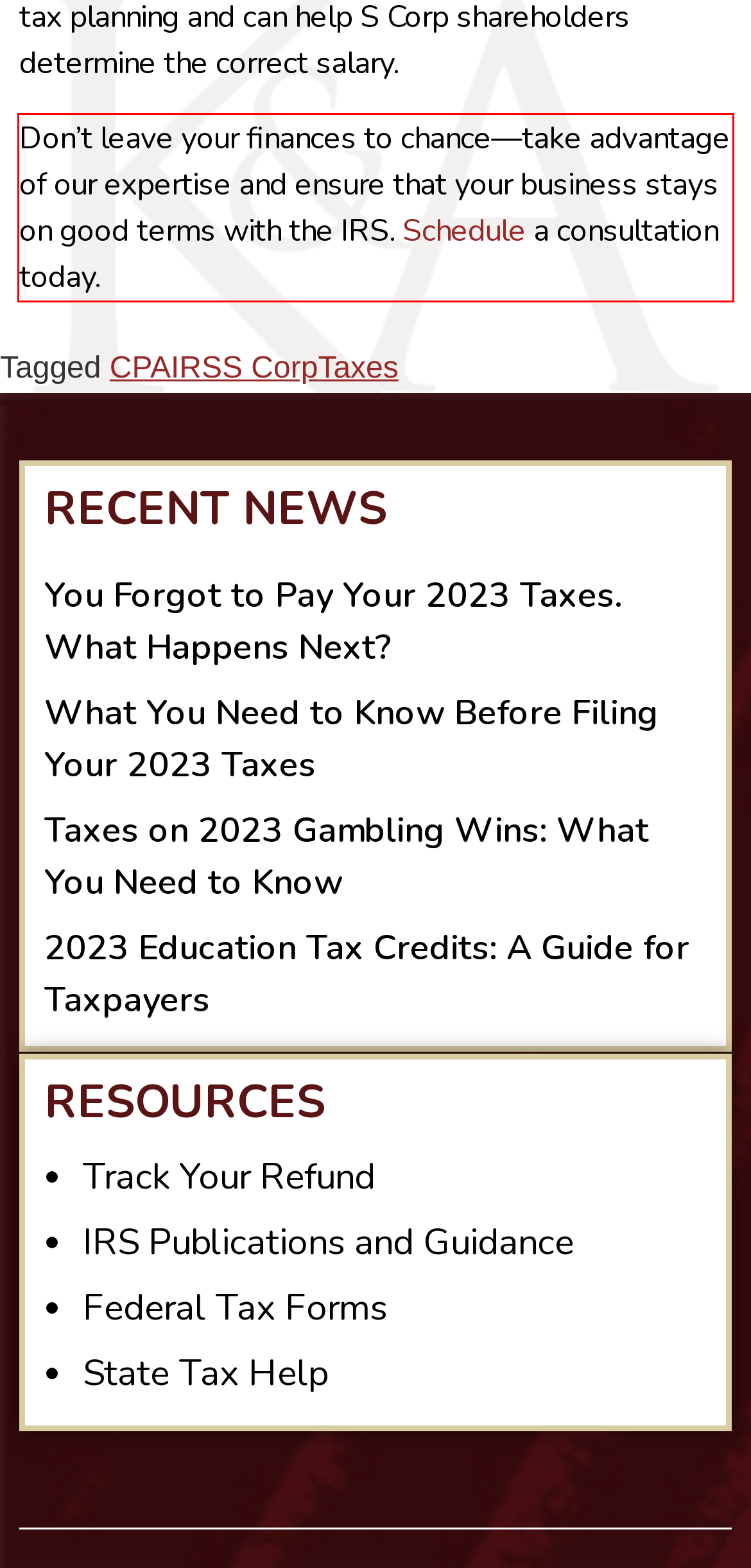Using OCR, extract the text content found within the red bounding box in the given webpage screenshot.

Don’t leave your finances to chance—take advantage of our expertise and ensure that your business stays on good terms with the IRS. Schedule a consultation today.